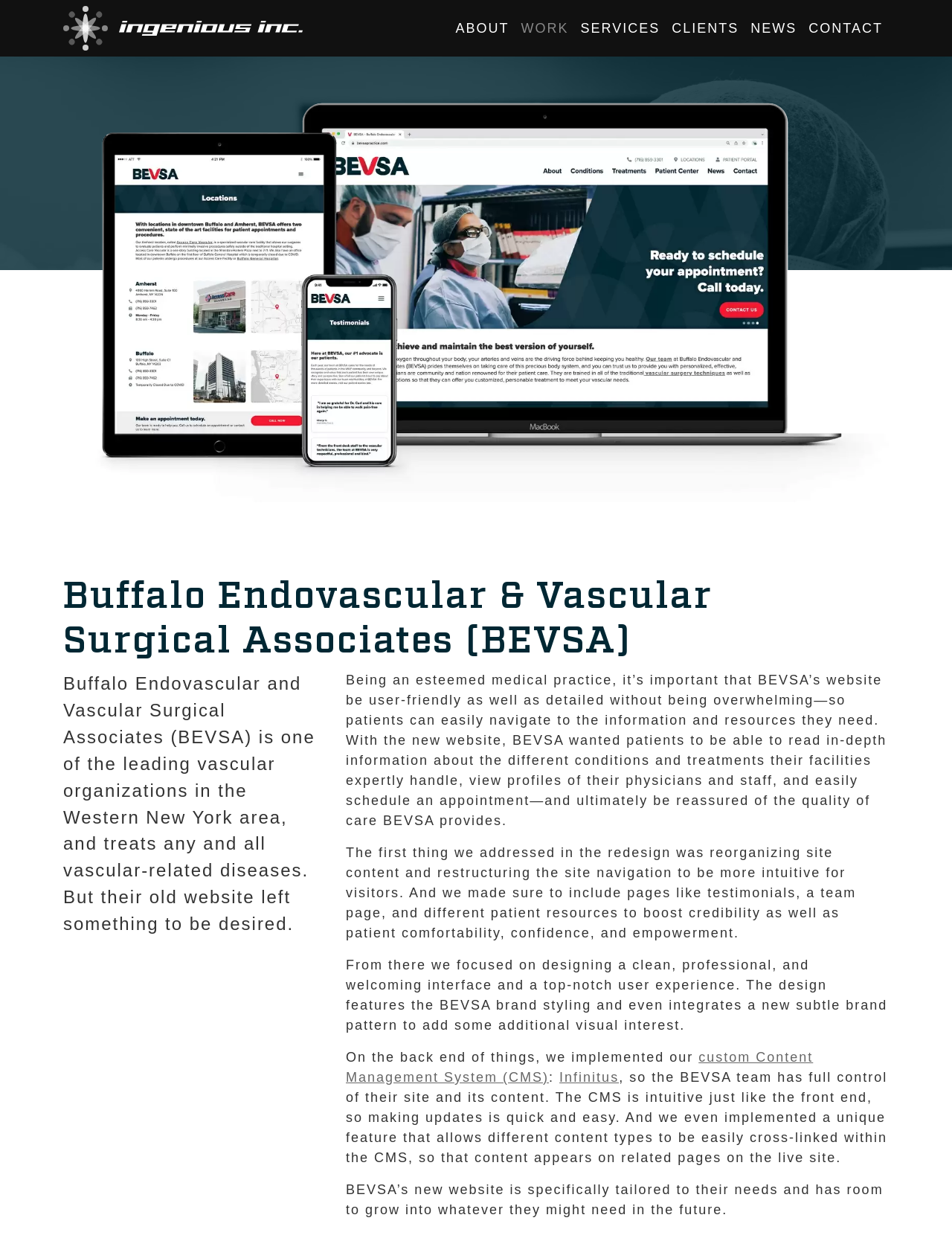Create a detailed description of the webpage's content and layout.

The webpage is about Buffalo Endovascular and Vascular Surgical Associates (BEVSA), a leading vascular organization in Western New York. At the top left corner, there is a "Skip to main content" link. Next to it, on the top right corner, is an "Ingenious, Inc." button with an accompanying image. 

Below these elements, there is a navigation menu with five links: "ABOUT", "WORK", "SERVICES", "CLIENTS", and "NEWS", followed by a "CONTACT" link at the far right. 

On the left side of the page, there is a list box that spans the entire height of the page. Above the list box, there is a large image of a laptop, tablet, and phone displaying the BEVSA website.

The main content of the page is divided into several sections. The first section has a heading that matches the title of the webpage. Below the heading, there is a paragraph of text that describes BEVSA and its goals for its new website. 

The following sections describe the redesign process of the website, including reorganizing site content, designing a clean and professional interface, and implementing a custom Content Management System (CMS) that allows the BEVSA team to easily update the site's content. There are several paragraphs of text that provide more details about the redesign process, including the integration of a new brand pattern and the implementation of a unique feature that allows different content types to be easily cross-linked within the CMS. 

At the bottom of the page, there is a final paragraph that summarizes the new website's features and its ability to grow with BEVSA's needs in the future.